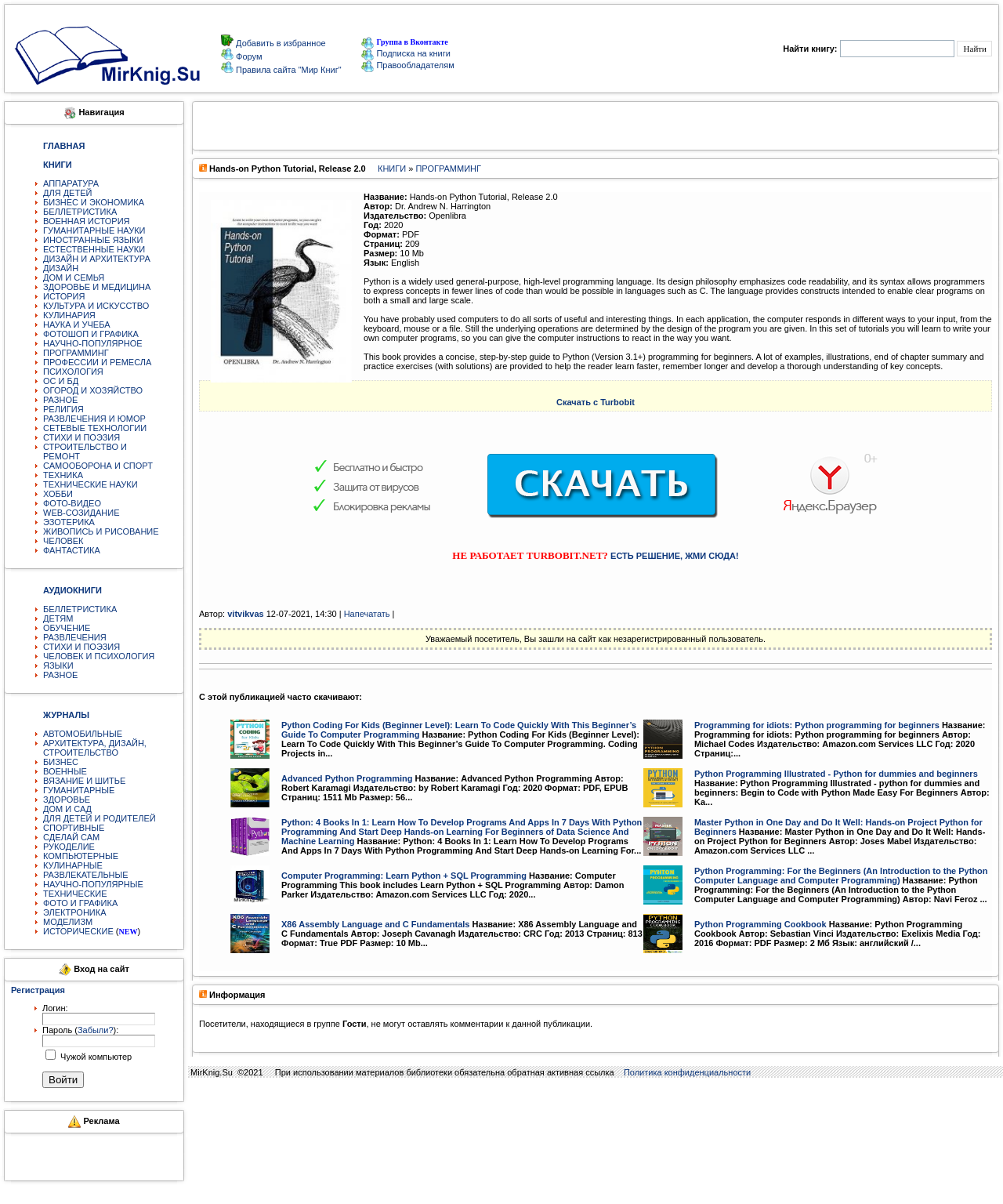What is the text of the button next to the search textbox?
Can you provide an in-depth and detailed response to the question?

I found the button by looking at the LayoutTableCell with the text 'Найти книгу: Найти' and then identifying the button element next to the textbox. The text of the button is 'Найти'.